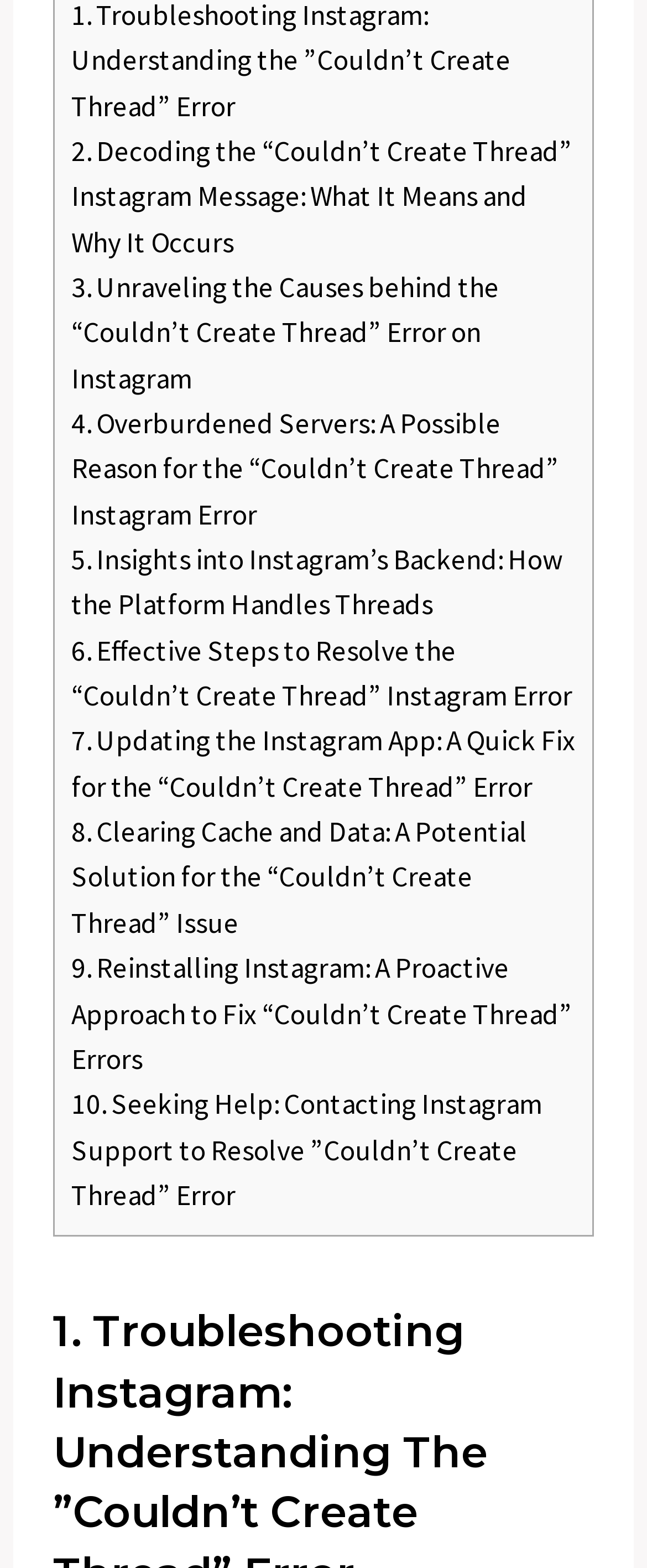Specify the bounding box coordinates for the region that must be clicked to perform the given instruction: "Read about decoding the 'Couldn’t Create Thread' Instagram message".

[0.11, 0.085, 0.885, 0.166]